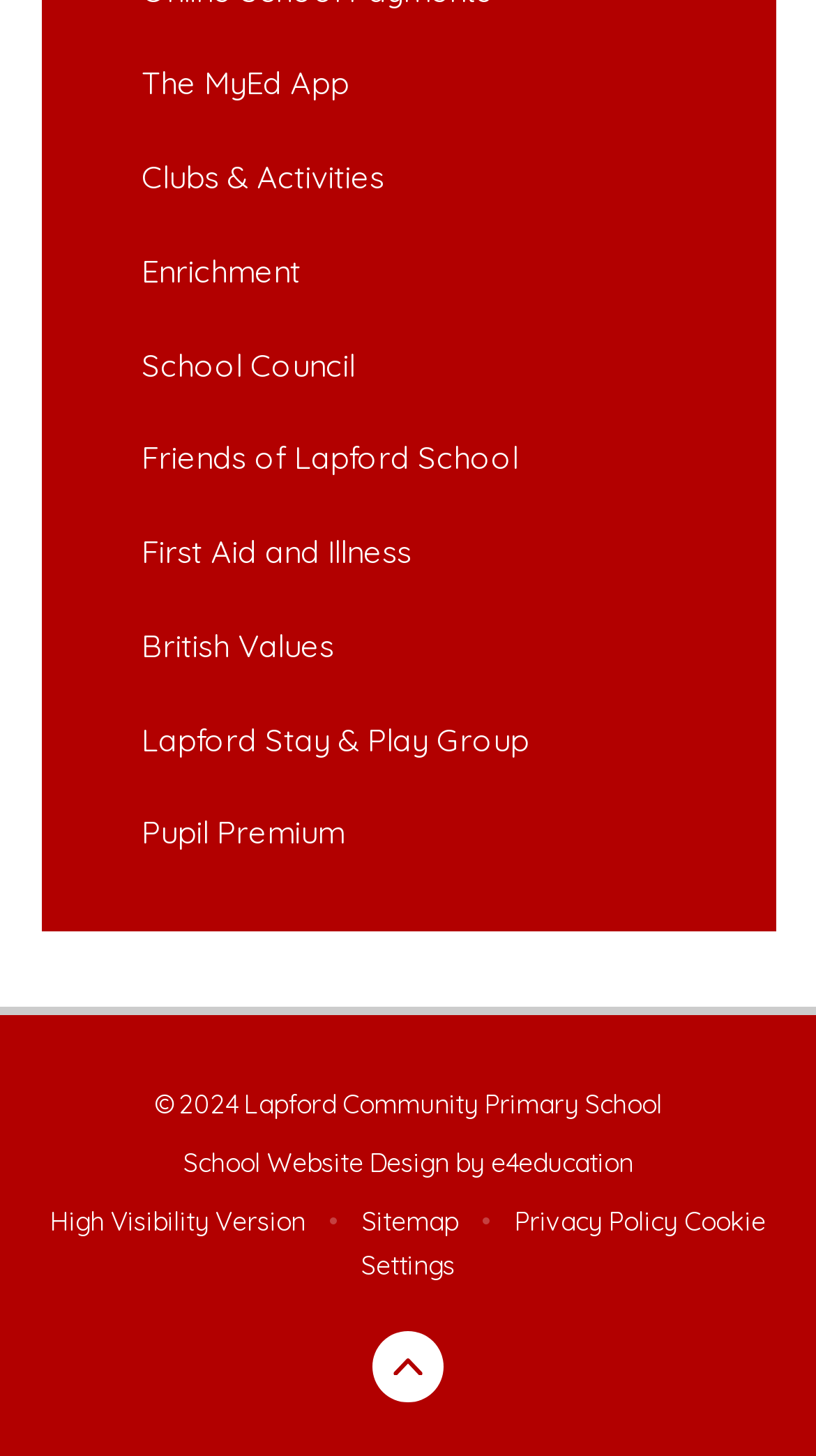Identify the bounding box coordinates of the HTML element based on this description: "Lapford Stay & Play Group".

[0.05, 0.476, 0.95, 0.541]